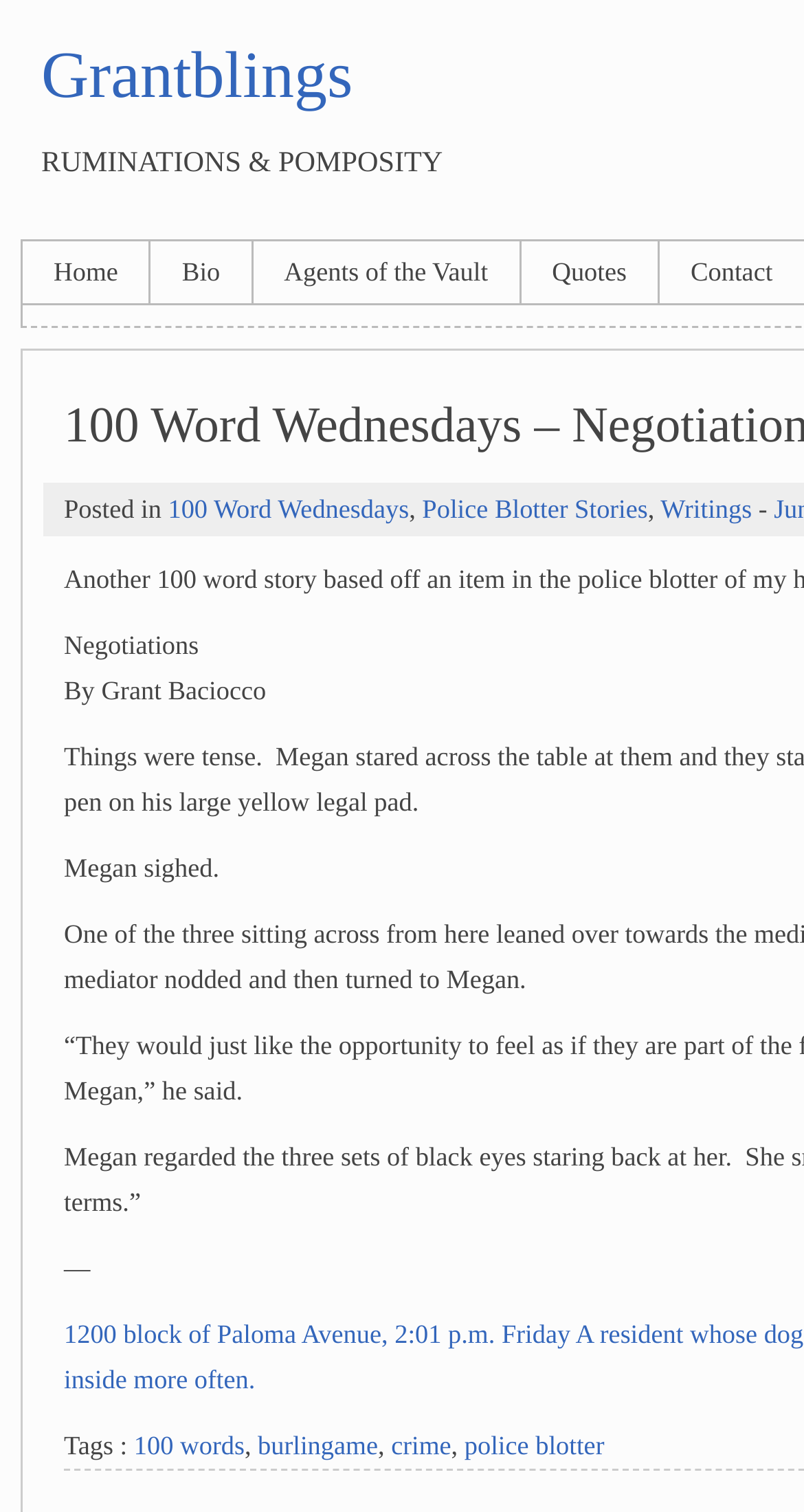For the given element description burlingame, determine the bounding box coordinates of the UI element. The coordinates should follow the format (top-left x, top-left y, bottom-right x, bottom-right y) and be within the range of 0 to 1.

[0.321, 0.947, 0.47, 0.966]